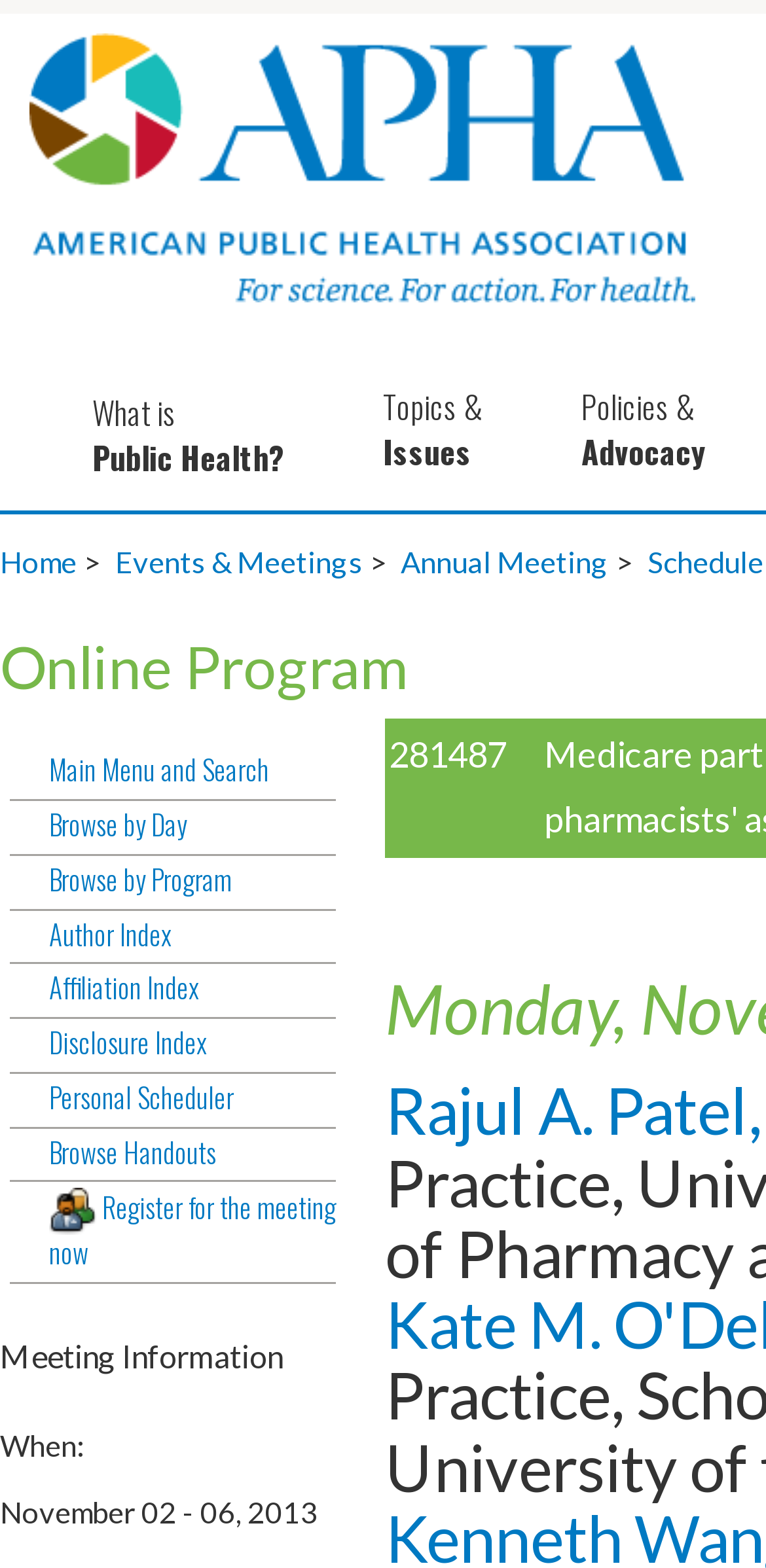How many links are there in the main menu?
Using the information from the image, provide a comprehensive answer to the question.

I counted the links starting from 'Browse by Day' to 'Browse Handouts' and found 7 links in total.